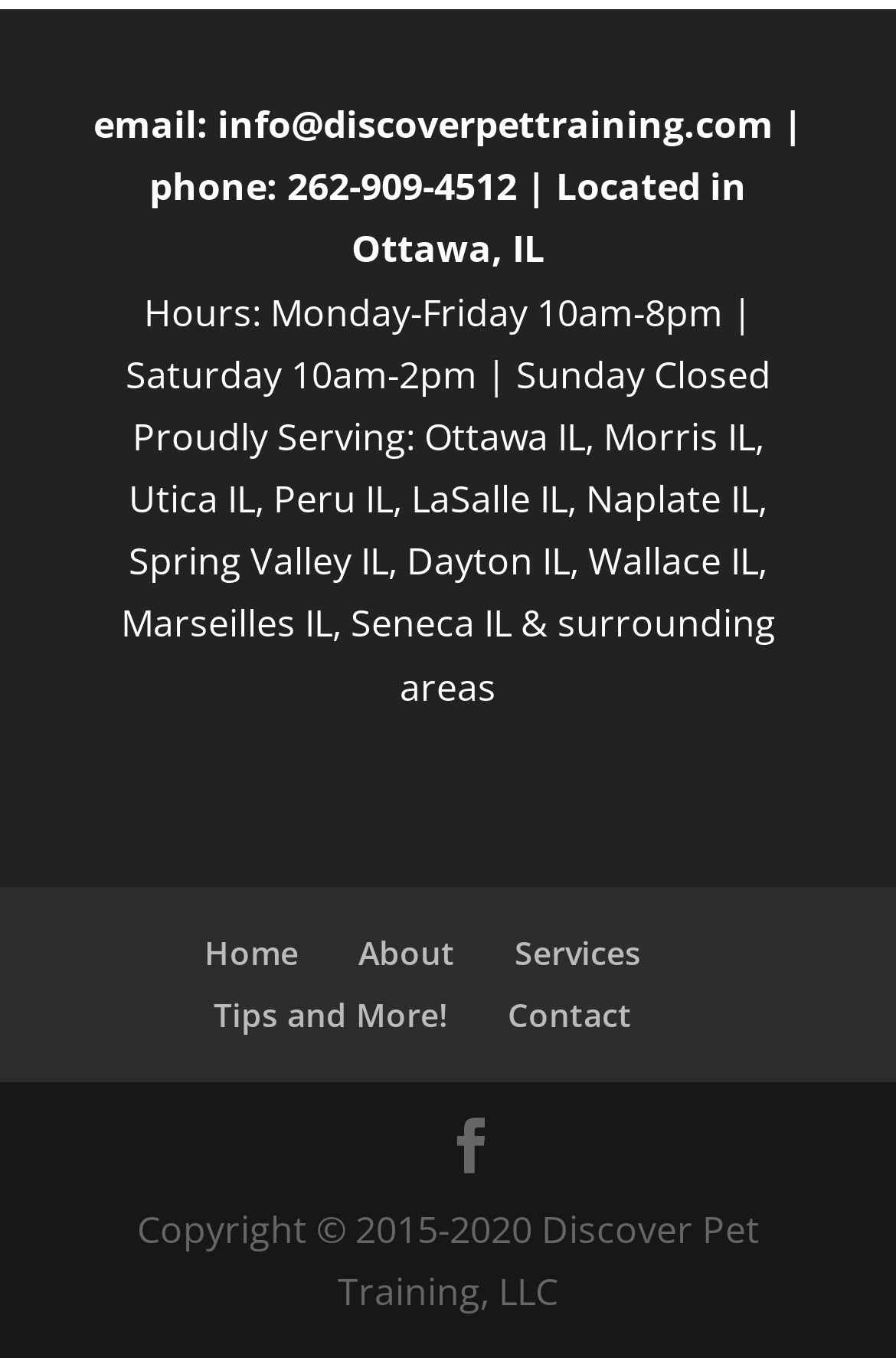Bounding box coordinates are specified in the format (top-left x, top-left y, bottom-right x, bottom-right y). All values are floating point numbers bounded between 0 and 1. Please provide the bounding box coordinate of the region this sentence describes: Home

[0.228, 0.686, 0.333, 0.718]